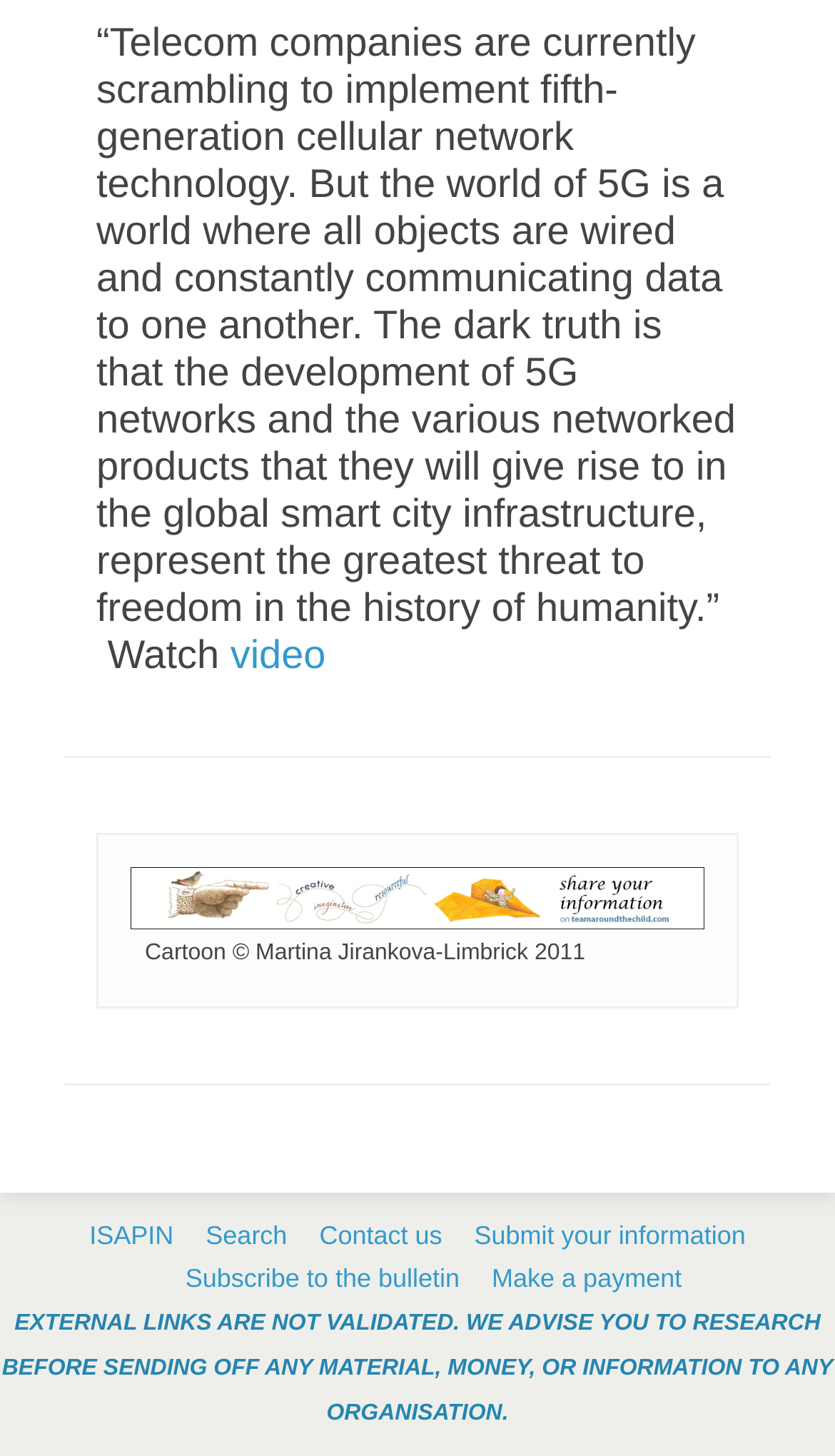Identify the bounding box coordinates for the UI element described by the following text: "Subscribe to the bulletin". Provide the coordinates as four float numbers between 0 and 1, in the format [left, top, right, bottom].

[0.222, 0.863, 0.55, 0.892]